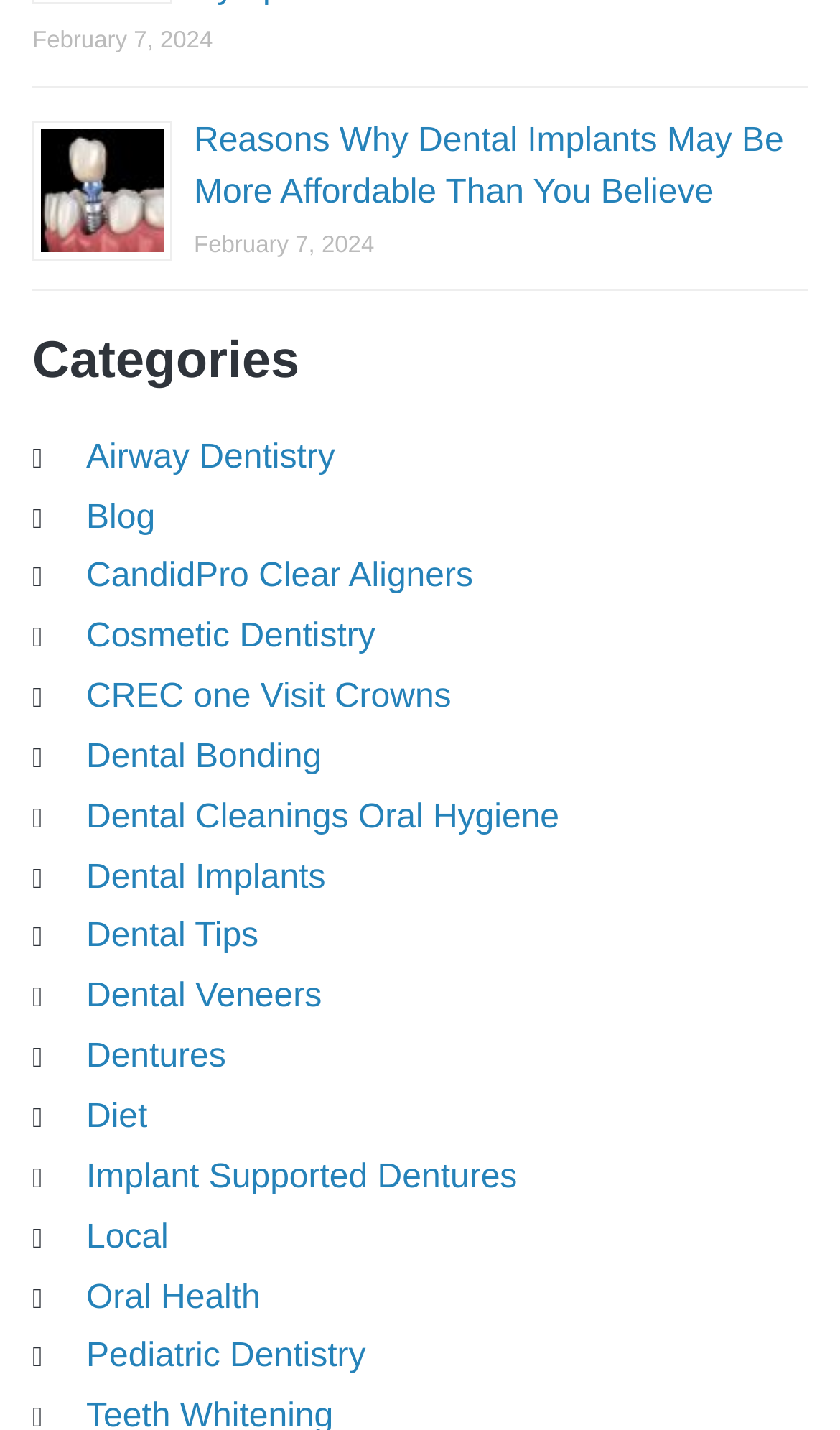Find the bounding box coordinates of the element I should click to carry out the following instruction: "learn about Implant Supported Dentures".

[0.103, 0.81, 0.616, 0.836]